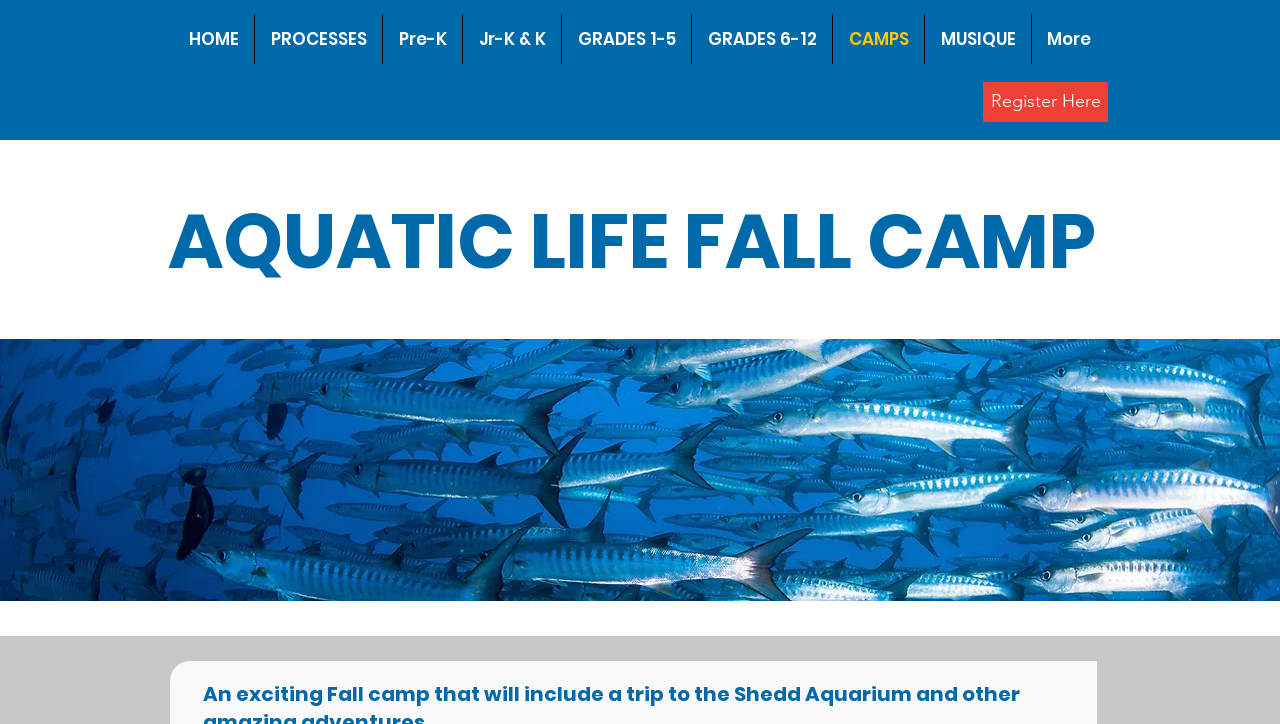What is the position of the 'Register Here' link?
Look at the image and provide a short answer using one word or a phrase.

Top-right